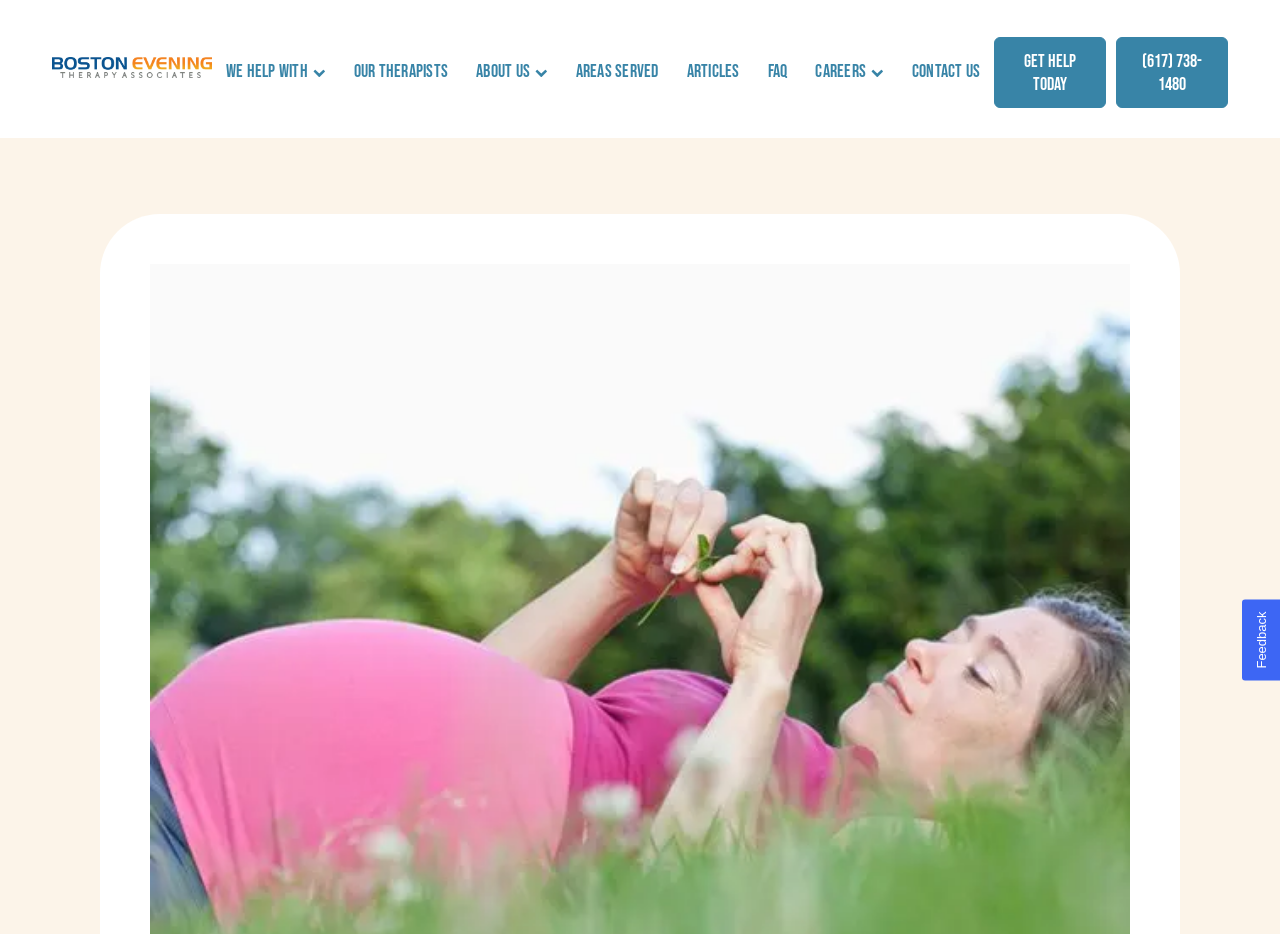Please identify the bounding box coordinates of the clickable element to fulfill the following instruction: "Get Help Today". The coordinates should be four float numbers between 0 and 1, i.e., [left, top, right, bottom].

[0.777, 0.04, 0.864, 0.115]